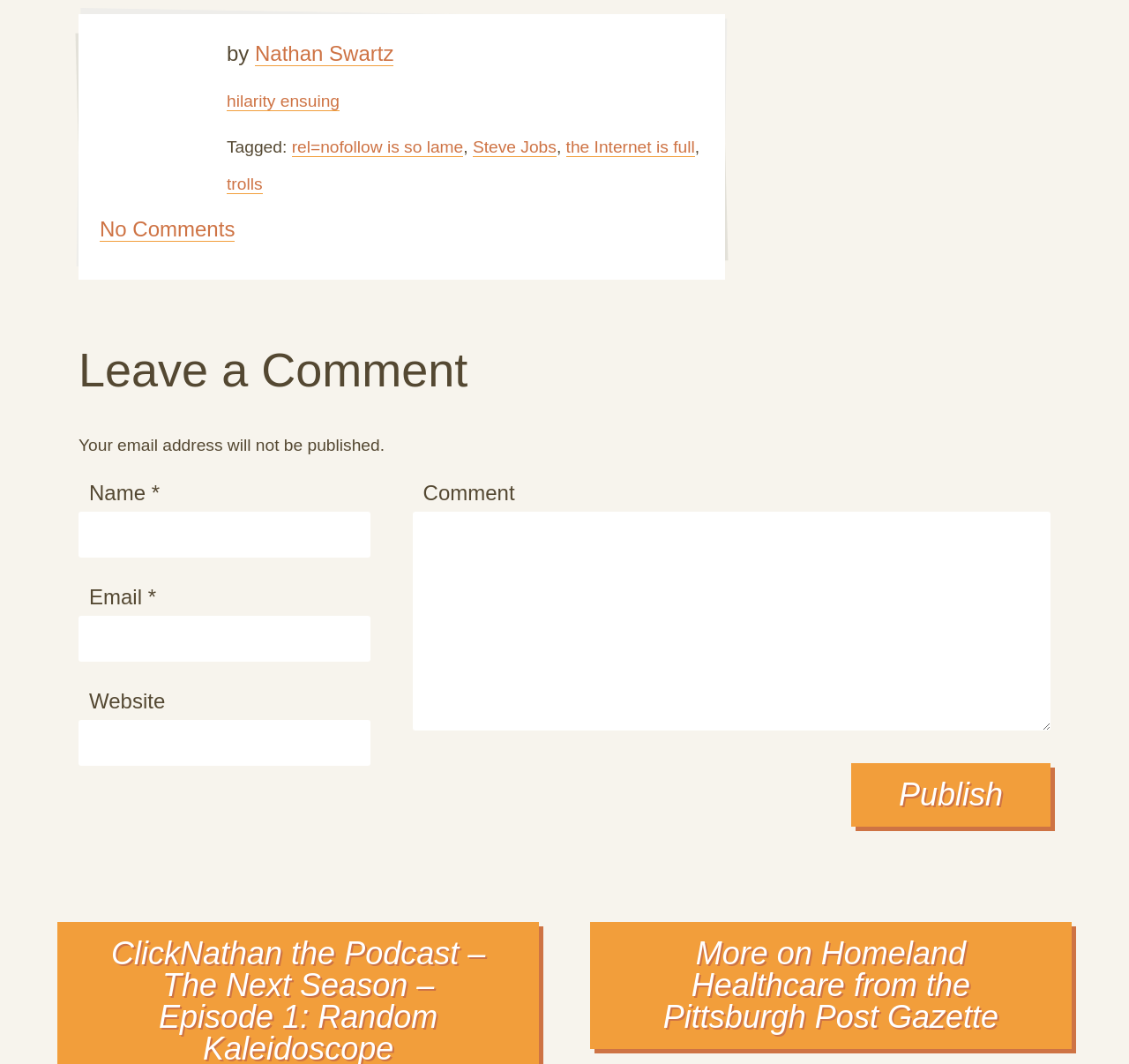Using the webpage screenshot, find the UI element described by hilarity ensuing. Provide the bounding box coordinates in the format (top-left x, top-left y, bottom-right x, bottom-right y), ensuring all values are floating point numbers between 0 and 1.

[0.201, 0.086, 0.301, 0.104]